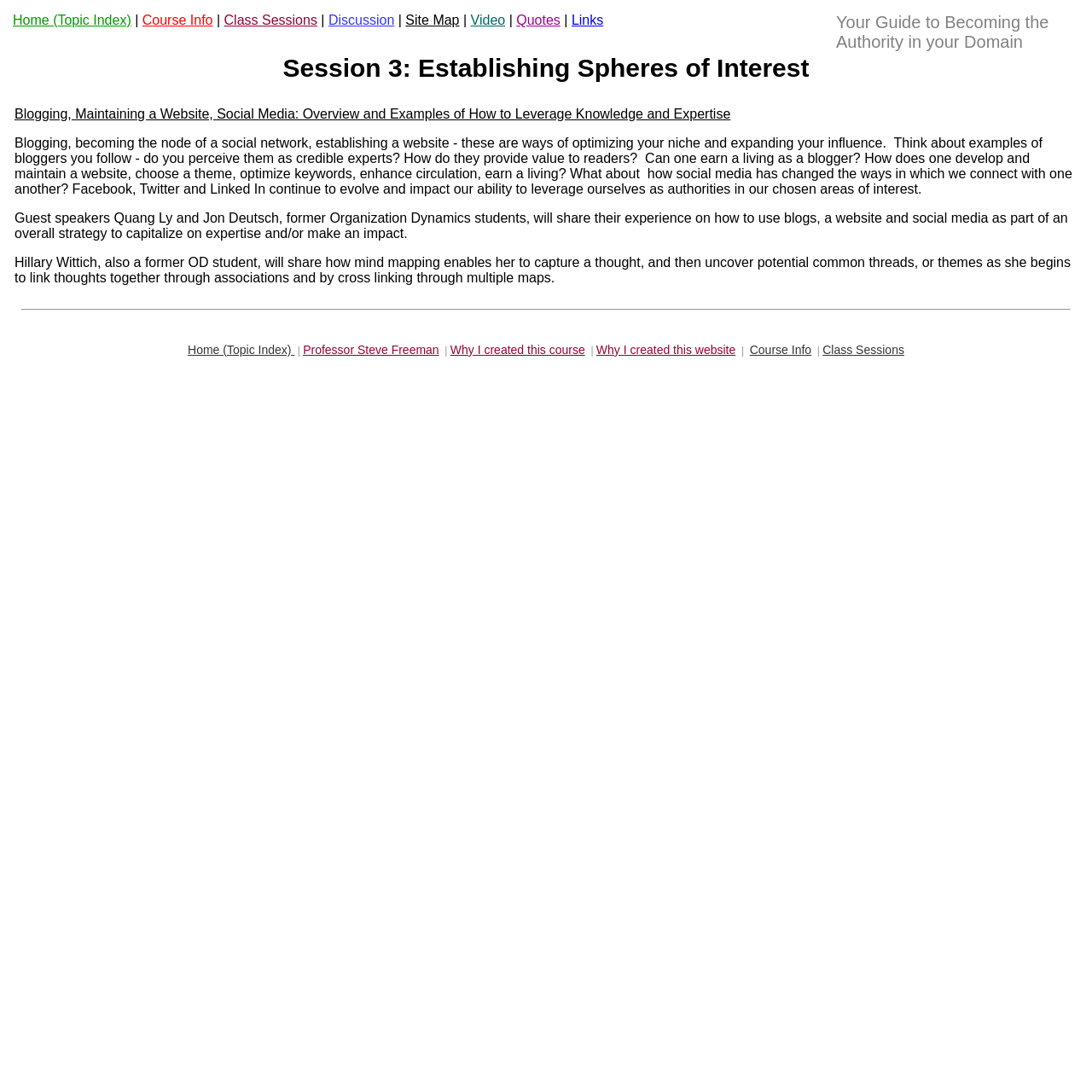Identify the bounding box coordinates necessary to click and complete the given instruction: "Visit Professor Steve Freeman's page".

[0.277, 0.314, 0.402, 0.327]